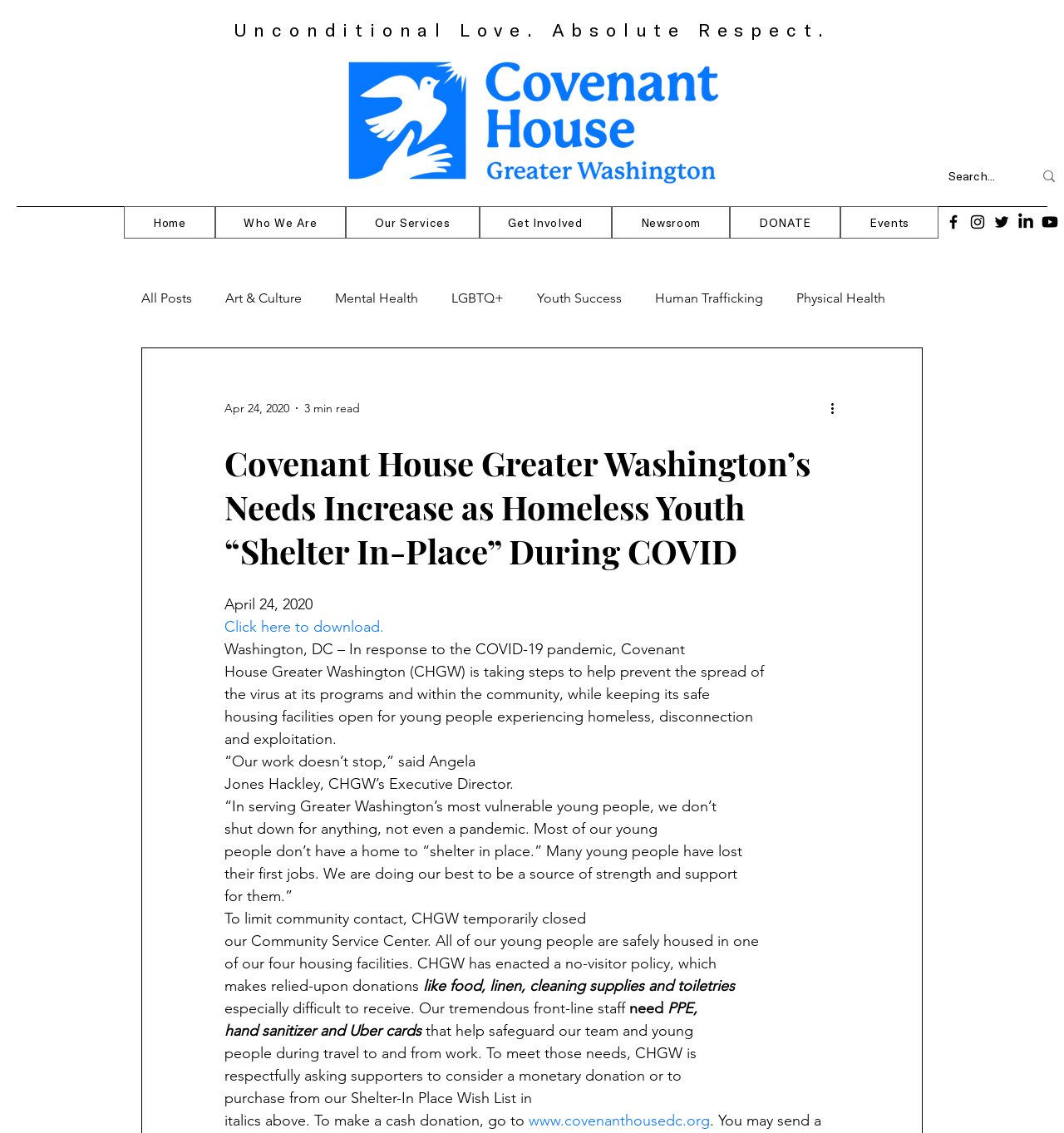Please answer the following question using a single word or phrase: 
What is the organization's name?

Covenant House Greater Washington